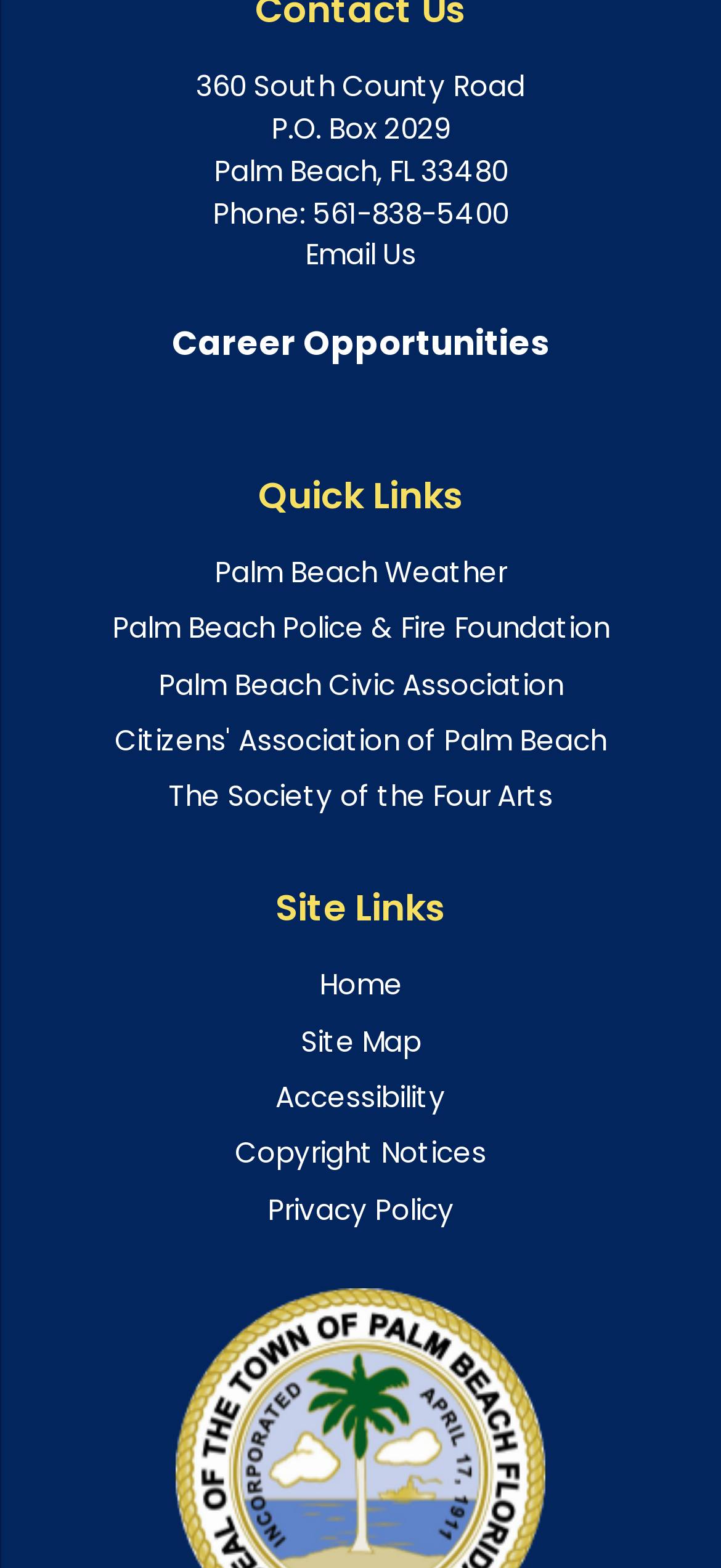From the image, can you give a detailed response to the question below:
What is the phone number of the organization?

The phone number of the organization can be found at the top of the webpage, where it is written in a link element as '561-838-5400'.